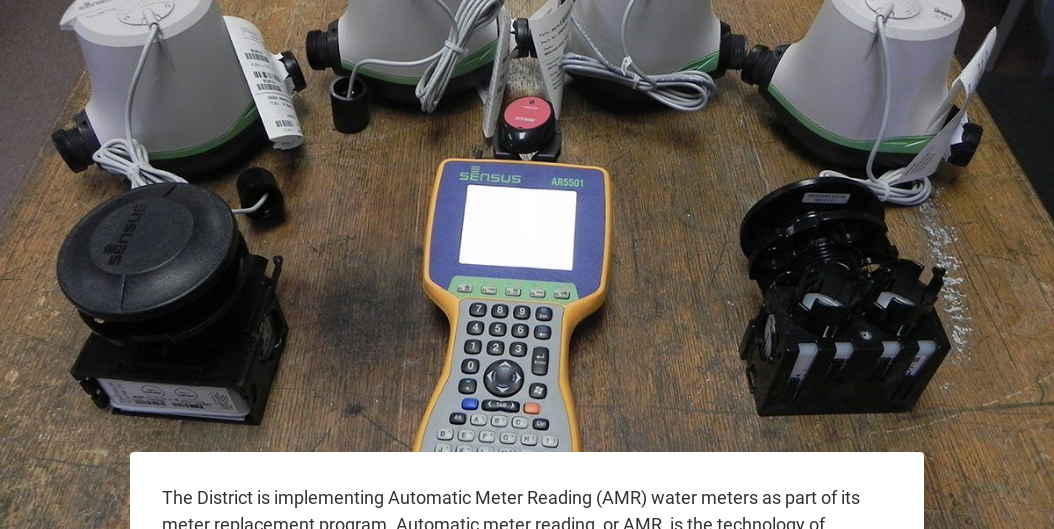Describe every aspect of the image in detail.

The image displays equipment essential for the implementation of Automatic Meter Reading (AMR) technology by the Liberty Lake Sewer and Water District. At the center, a handheld device labeled "Sensus AR5501" is surrounded by various water meter components. These include two AMR water meters, characterized by their sleek, cylindrical design with green accents, positioned at the back, and several additional meter components, including a flow meter and a closed connection device, to the sides. This advanced metering system aims to collect data automatically, enhancing billing, diagnostic, and troubleshooting processes while minimizing human error in data entry. The AMR system significantly improves efficiency by reducing the need for manual meter readings and streamlining water meter management.